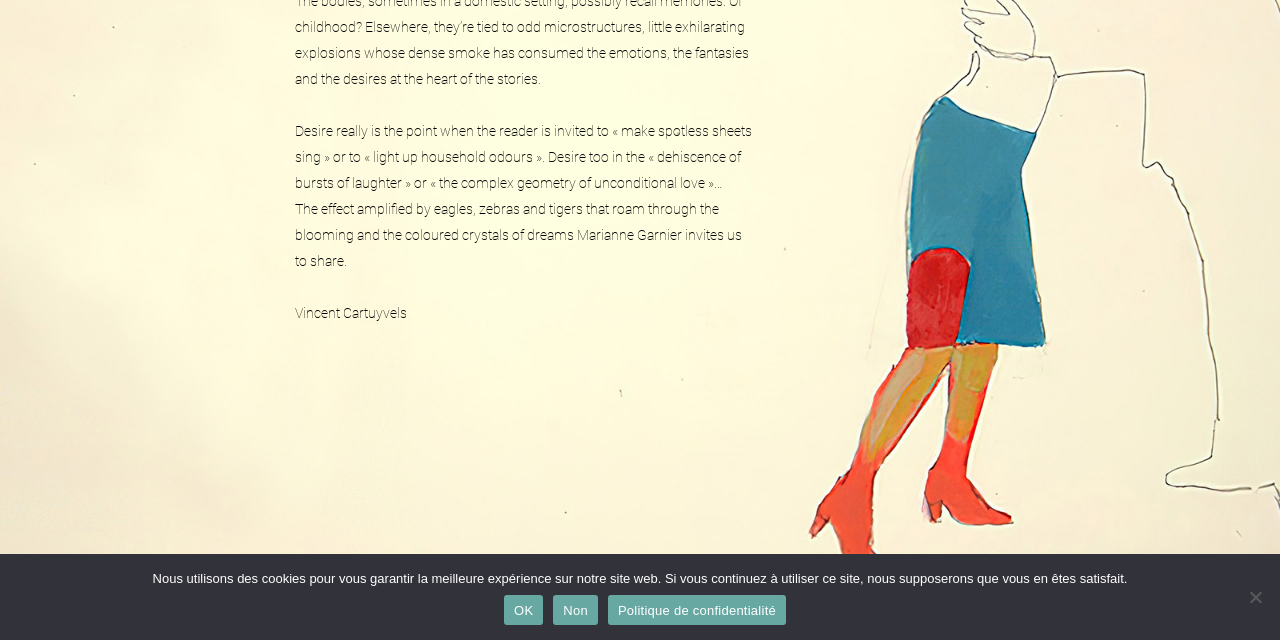Predict the bounding box for the UI component with the following description: "Non".

[0.432, 0.93, 0.467, 0.977]